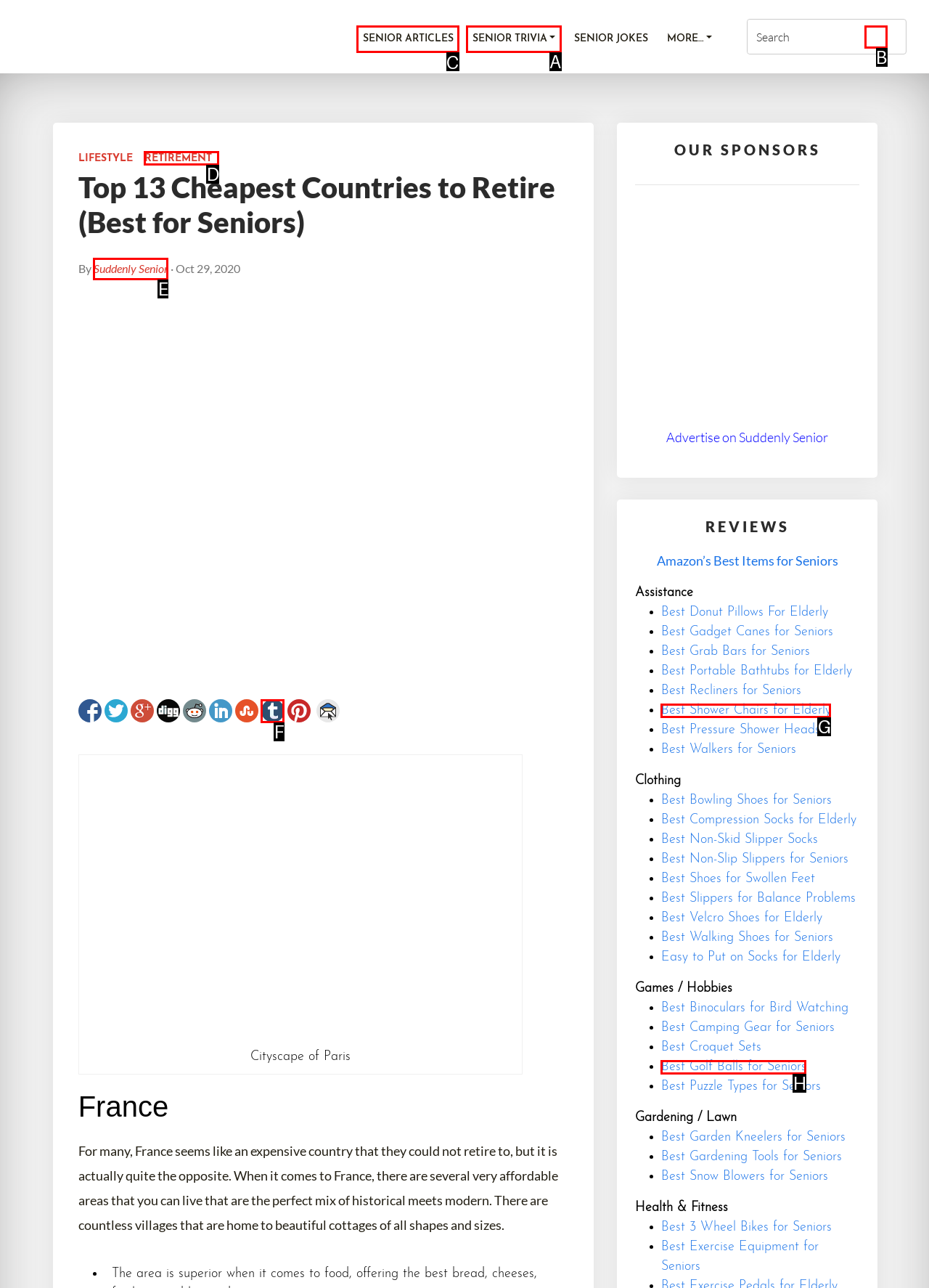Point out which HTML element you should click to fulfill the task: Click on SENIOR ARTICLES.
Provide the option's letter from the given choices.

C